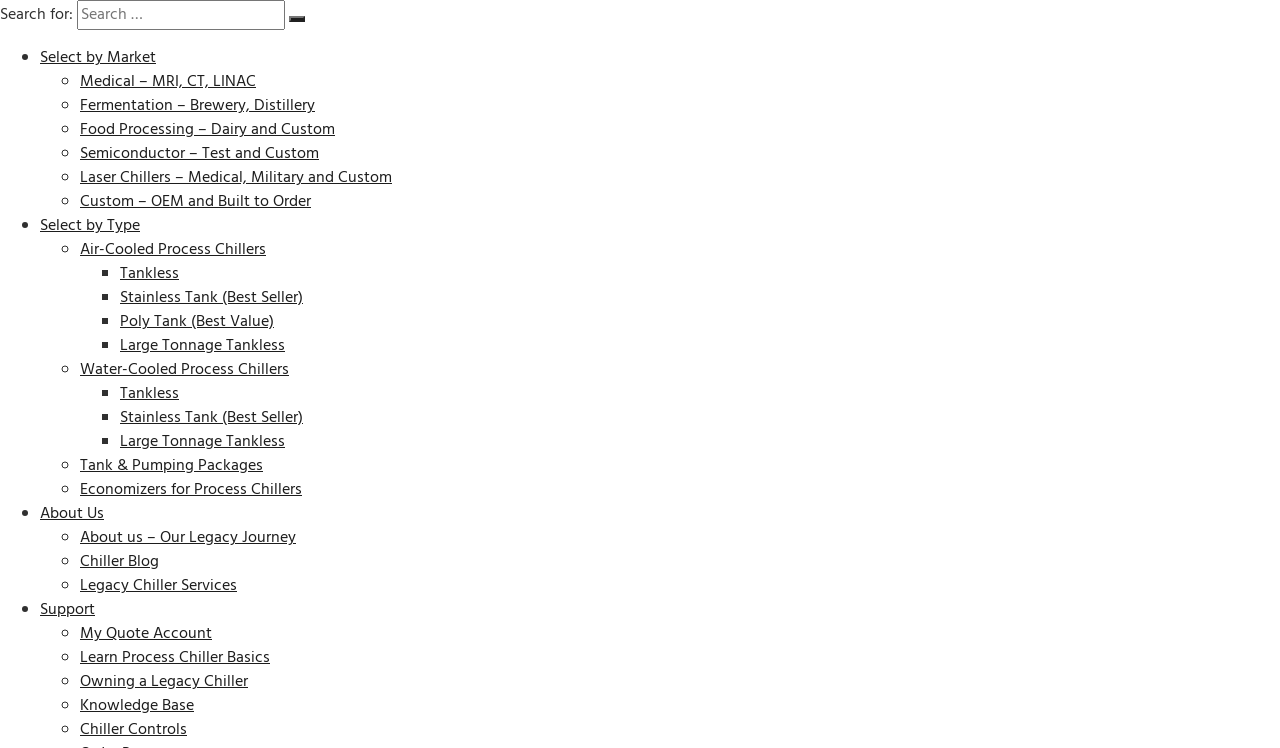Please respond to the question using a single word or phrase:
What is the purpose of the 'About Us' section?

To provide company information